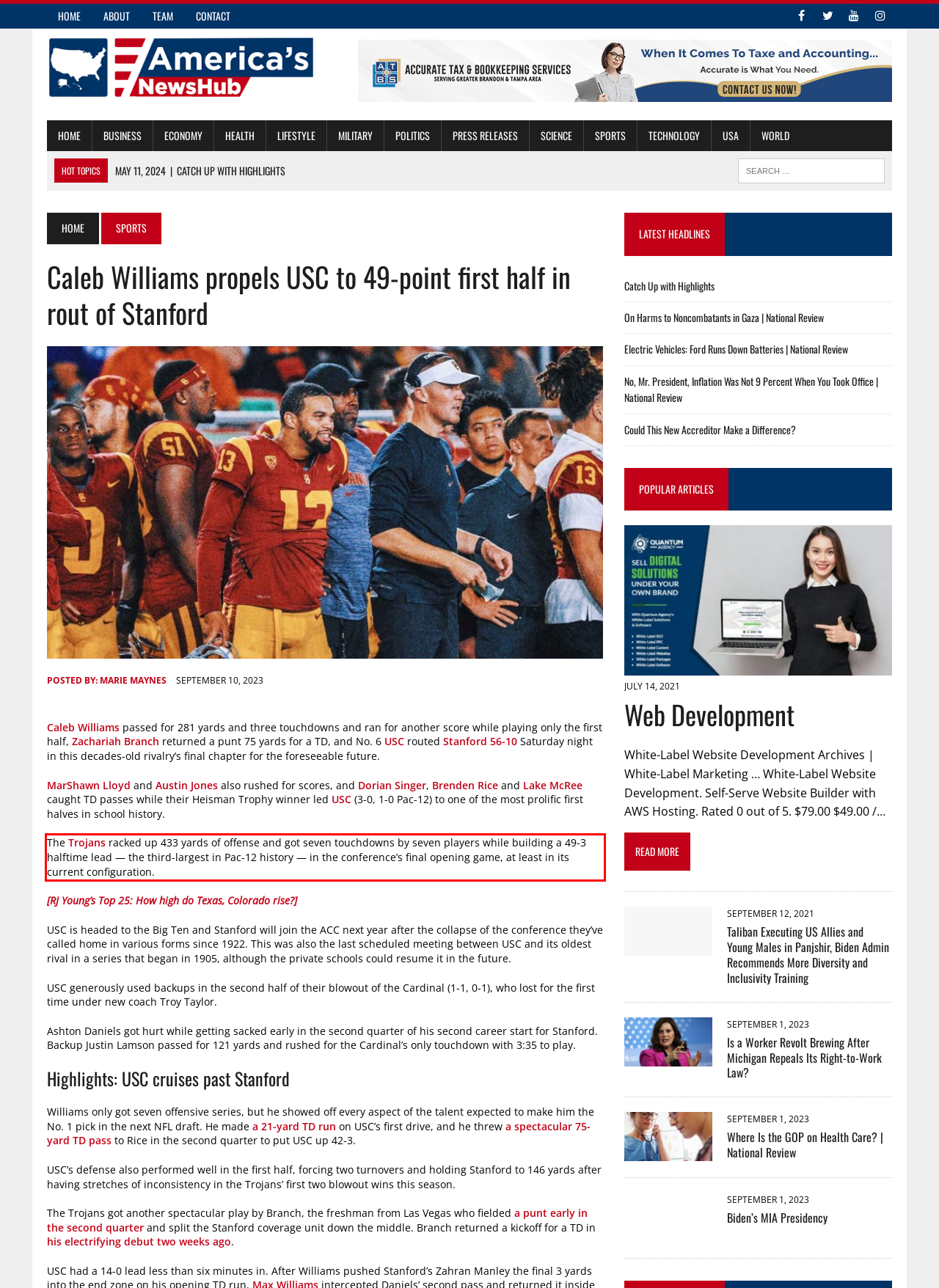You have a webpage screenshot with a red rectangle surrounding a UI element. Extract the text content from within this red bounding box.

The Trojans racked up 433 yards of offense and got seven touchdowns by seven players while building a 49-3 halftime lead — the third-largest in Pac-12 history — in the conference’s final opening game, at least in its current configuration.